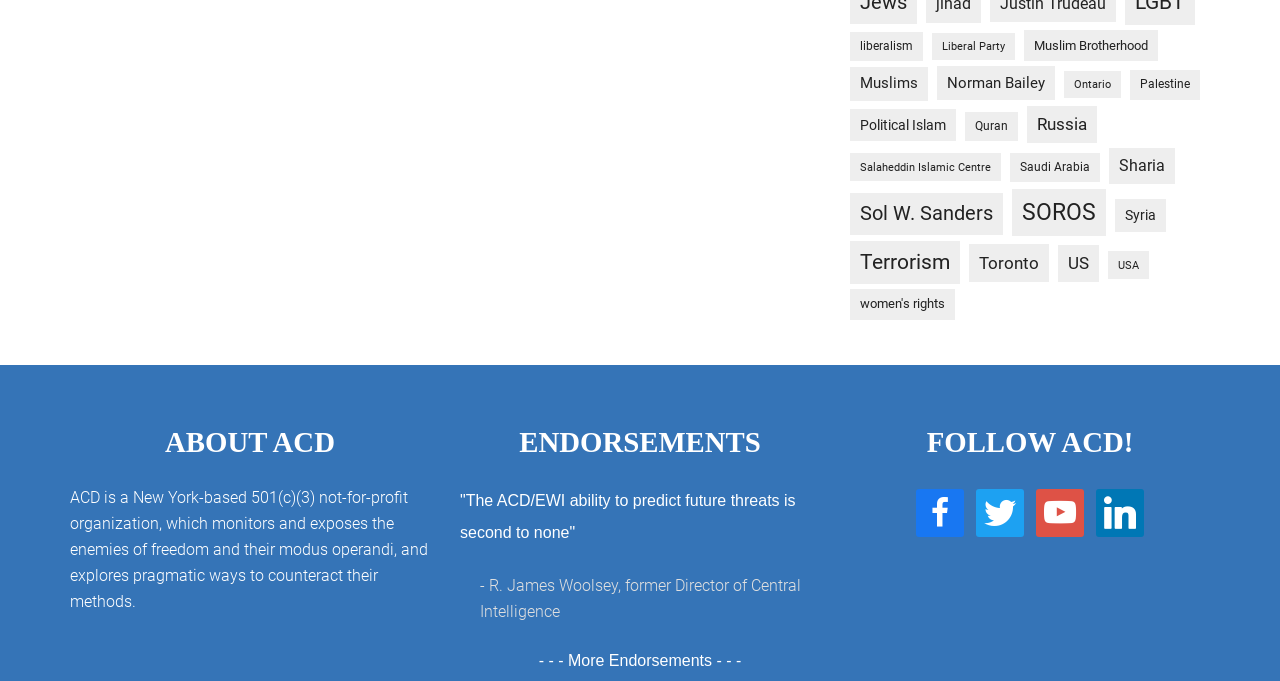Please provide the bounding box coordinates for the element that needs to be clicked to perform the following instruction: "Read about ACD". The coordinates should be given as four float numbers between 0 and 1, i.e., [left, top, right, bottom].

[0.055, 0.624, 0.336, 0.677]